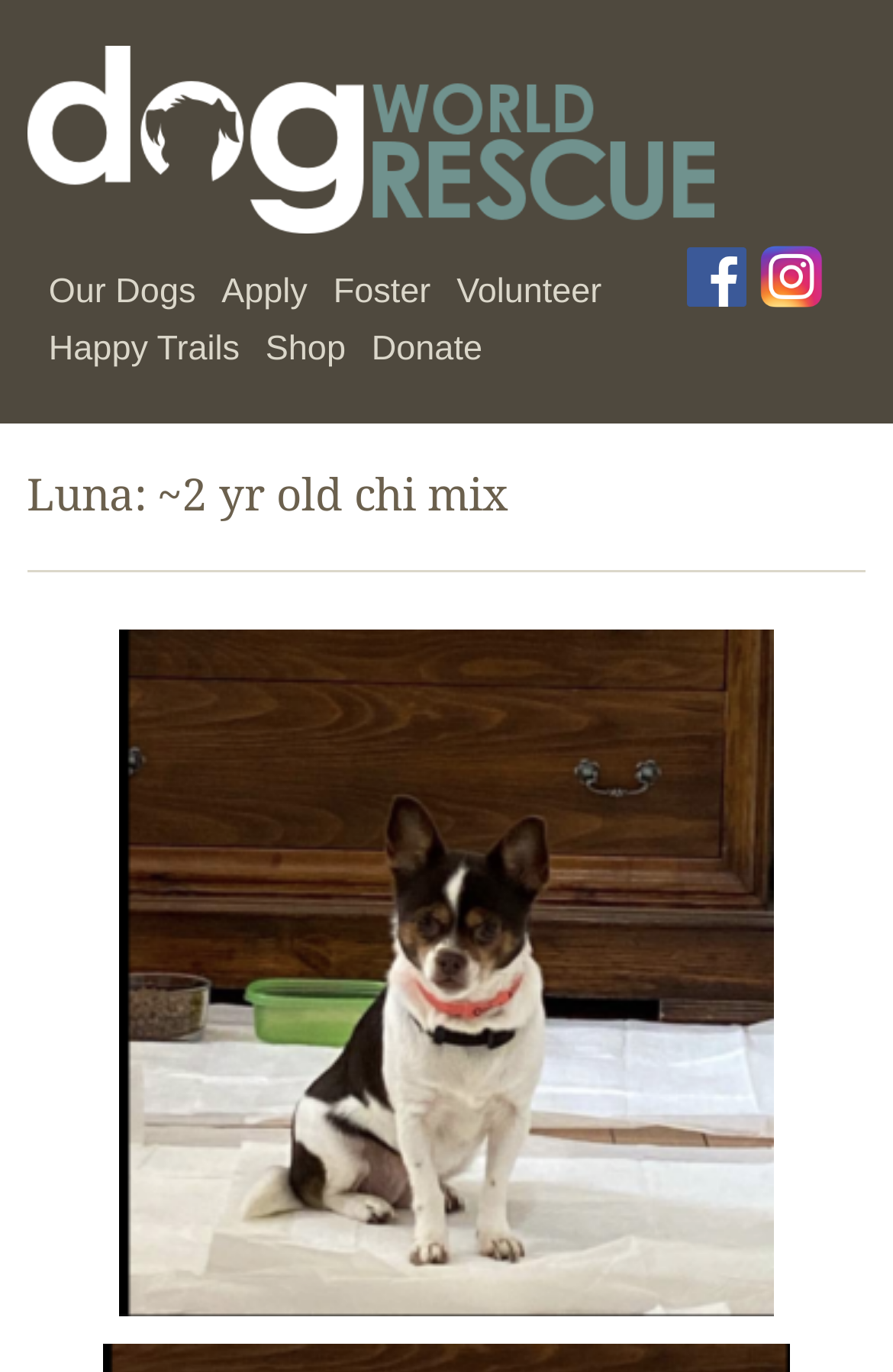Select the bounding box coordinates of the element I need to click to carry out the following instruction: "view Our Dogs page".

[0.055, 0.192, 0.219, 0.234]